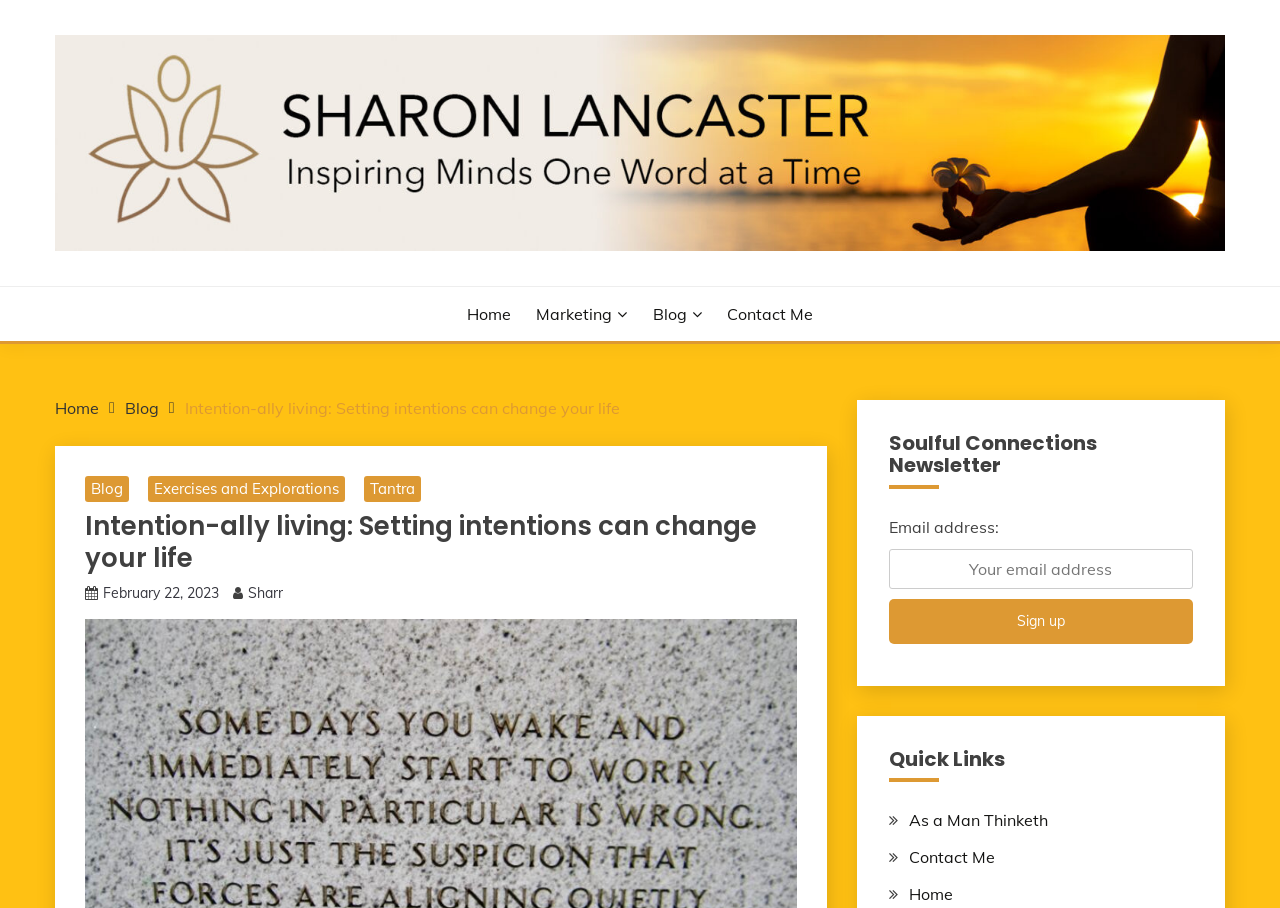Create a full and detailed caption for the entire webpage.

This webpage is about intention-ally living and setting intentions to change one's life. At the top left, there is a link to "Sharon Lancaster" with an accompanying image, and a static text "Inspiring Minds One Word at a Time" is positioned nearby. 

To the right of these elements, there are four links: "Home", "Marketing", "Blog", and "Contact Me". Below these links, there is a navigation section with breadcrumbs, showing the current page "Intention-ally living: Setting intentions can change your life" and its parent pages "Home" and "Blog". 

The main content of the page starts with a heading "Intention-ally living: Setting intentions can change your life", followed by a link to the publication date "February 22, 2023", and the author's name "Sharr". 

On the right side of the page, there is a section for the "Soulful Connections Newsletter" where users can enter their email address in a required textbox and click the "Sign up" button. Below this section, there is a "Quick Links" section with three links: "As a Man Thinketh", "Contact Me", and "Home".